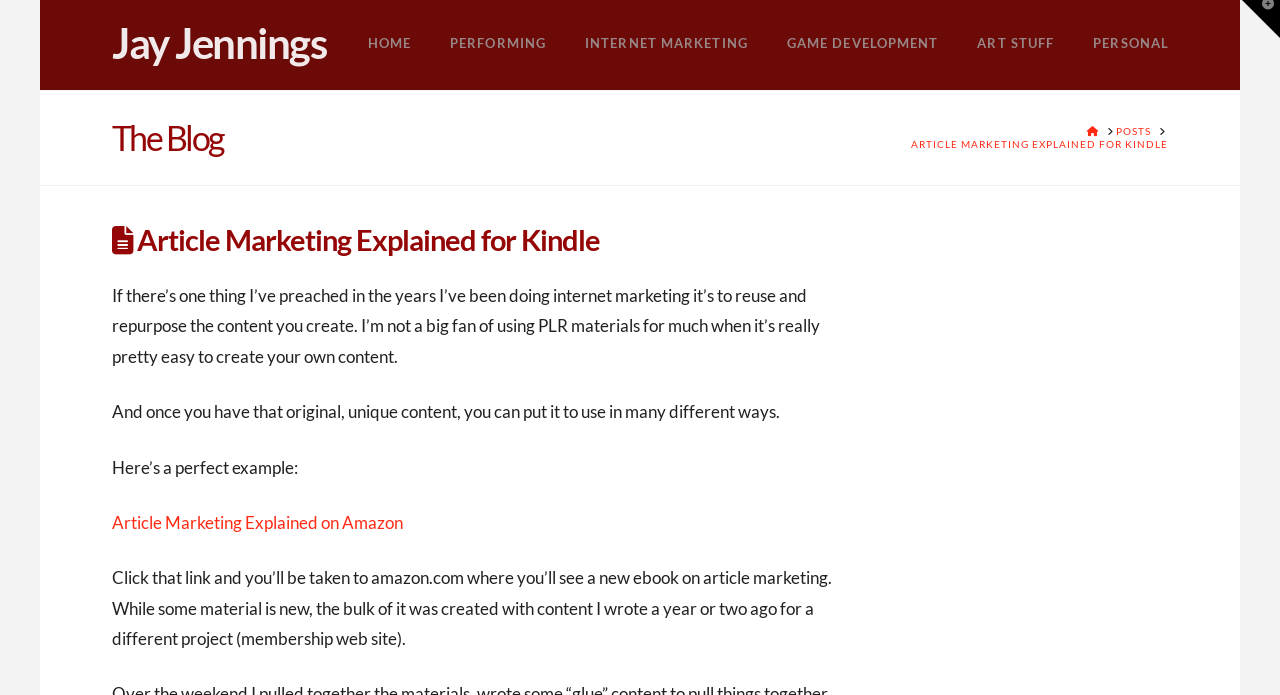What is the author's name?
Please utilize the information in the image to give a detailed response to the question.

The author's name is mentioned in the link 'Jay Jennings' at the top of the webpage, which is also the root element 'Article Marketing Explained for Kindle - Jay Jennings'.